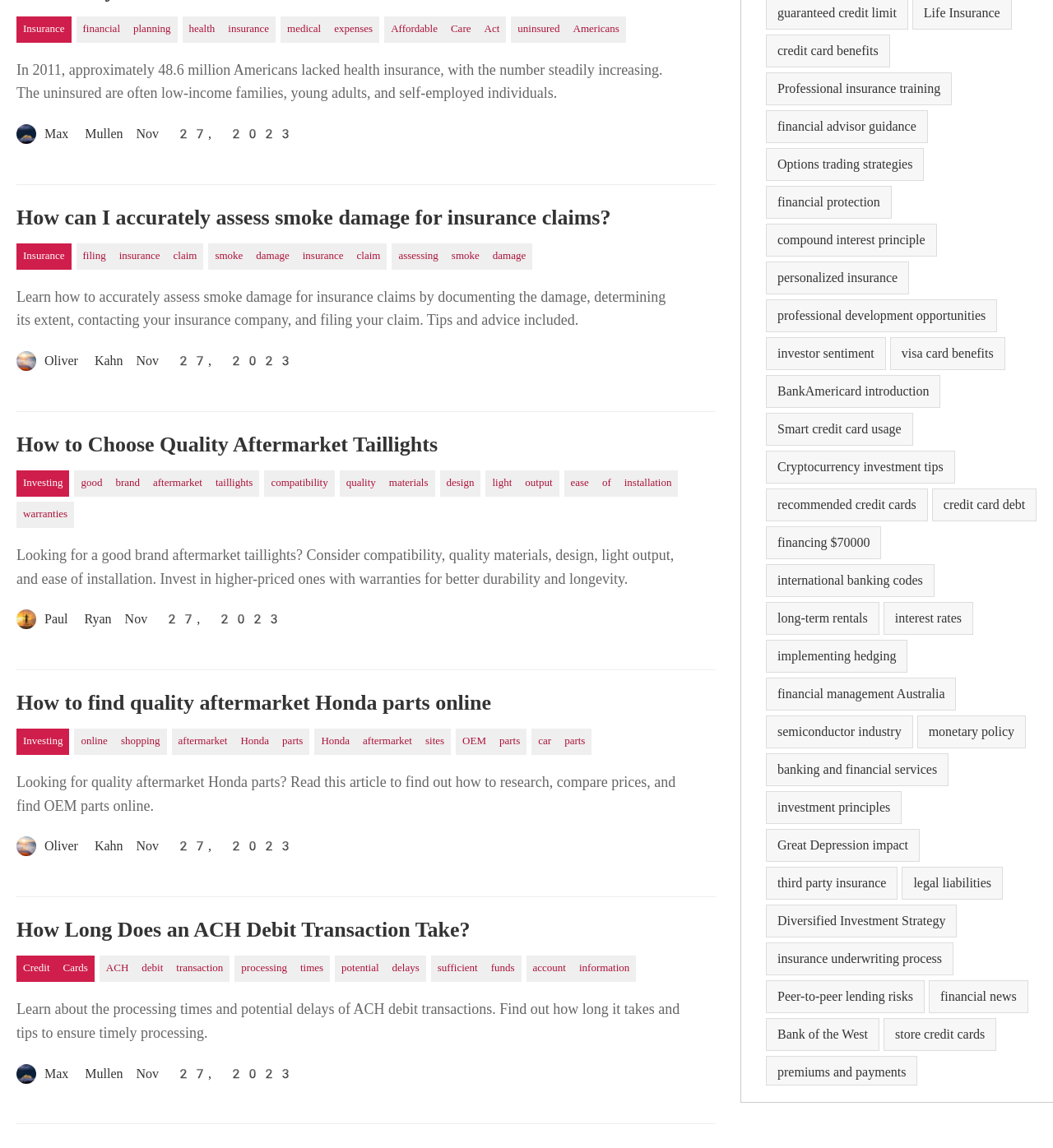Who is the author of the second article?
Could you answer the question in a detailed manner, providing as much information as possible?

The author of the second article is 'Oliver Kahn' because the link 'Oliver Kahn' is associated with an image and a time stamp, indicating that it is the author's information, and it is located below the static text describing the article's content.